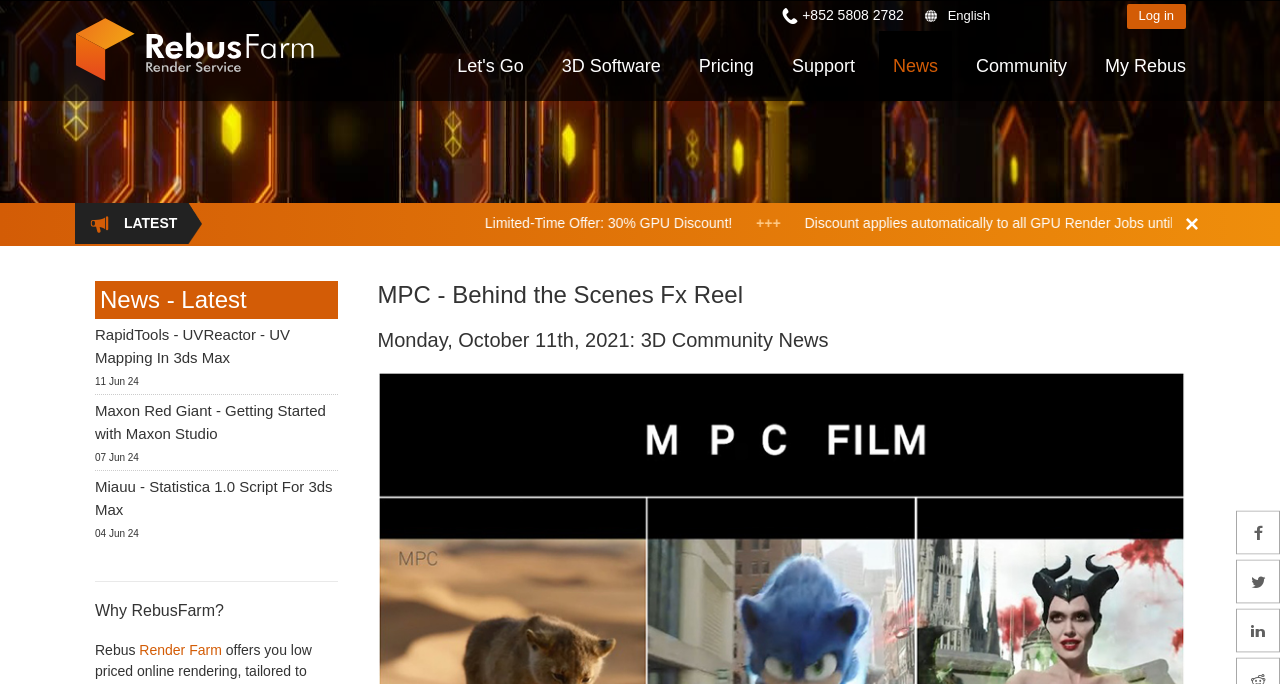What is the phone number on the top right?
Refer to the image and provide a detailed answer to the question.

I found the phone number by looking at the top right section of the webpage, where I saw a link with the text '+852 5808 2782'.